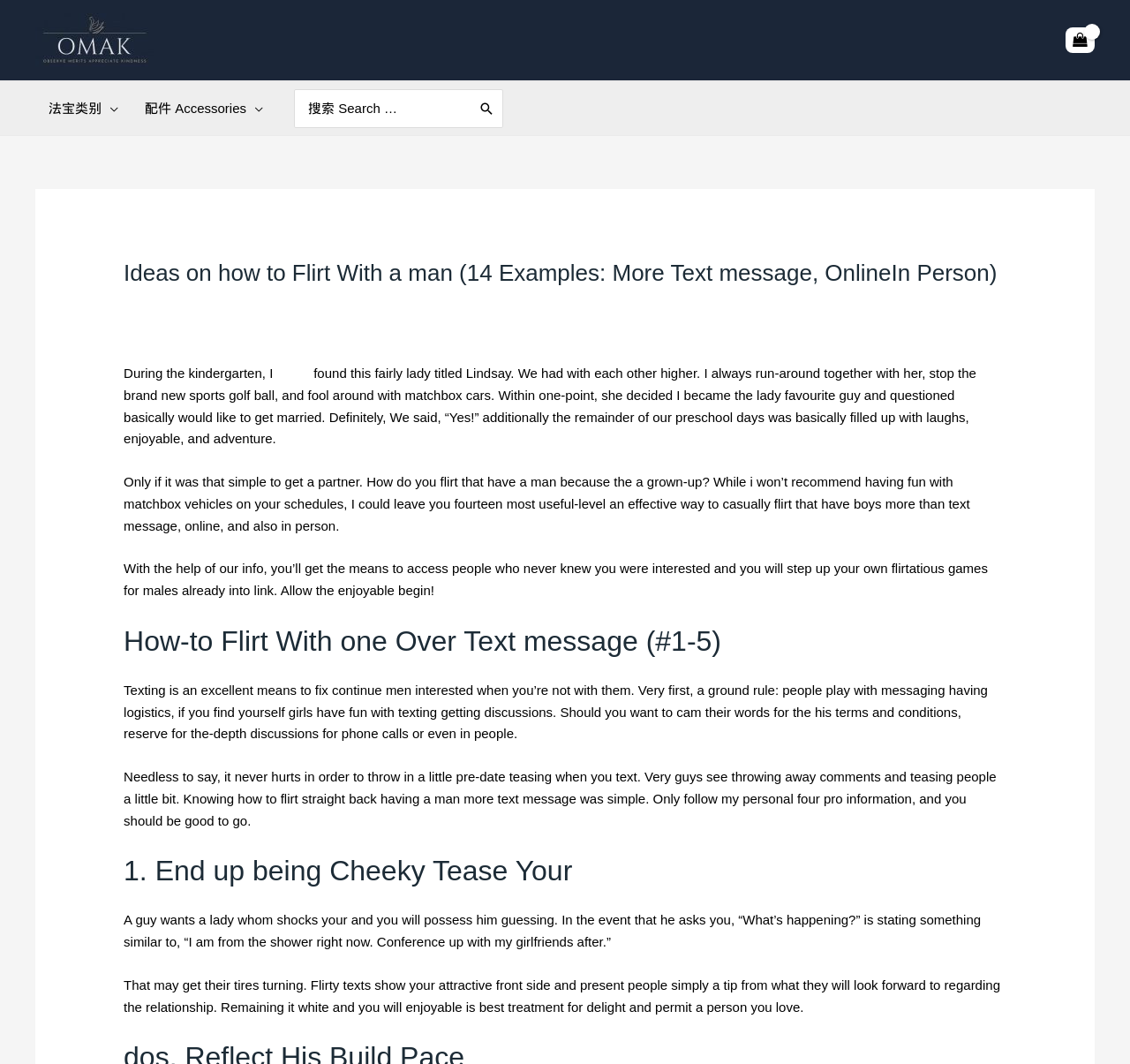How many examples of flirting are provided on the webpage?
From the image, respond with a single word or phrase.

14